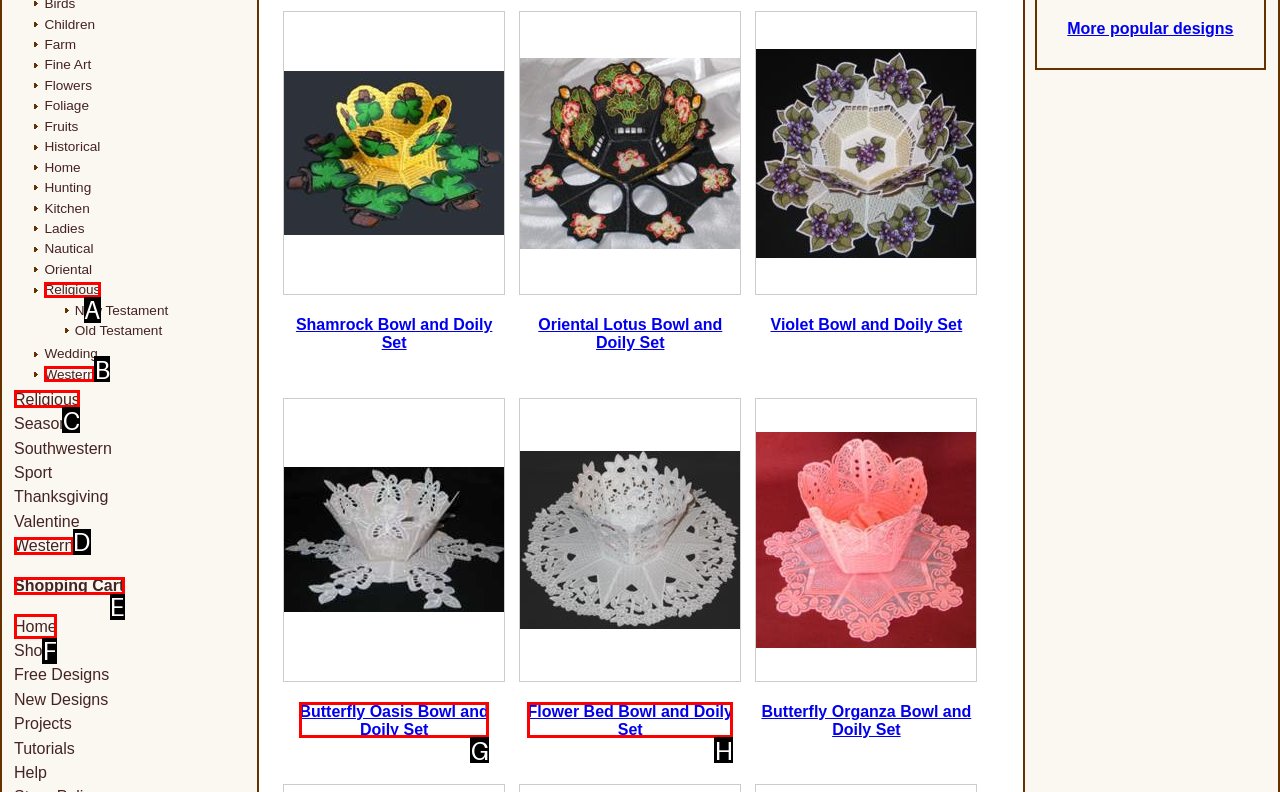Select the HTML element that corresponds to the description: Western. Answer with the letter of the matching option directly from the choices given.

B